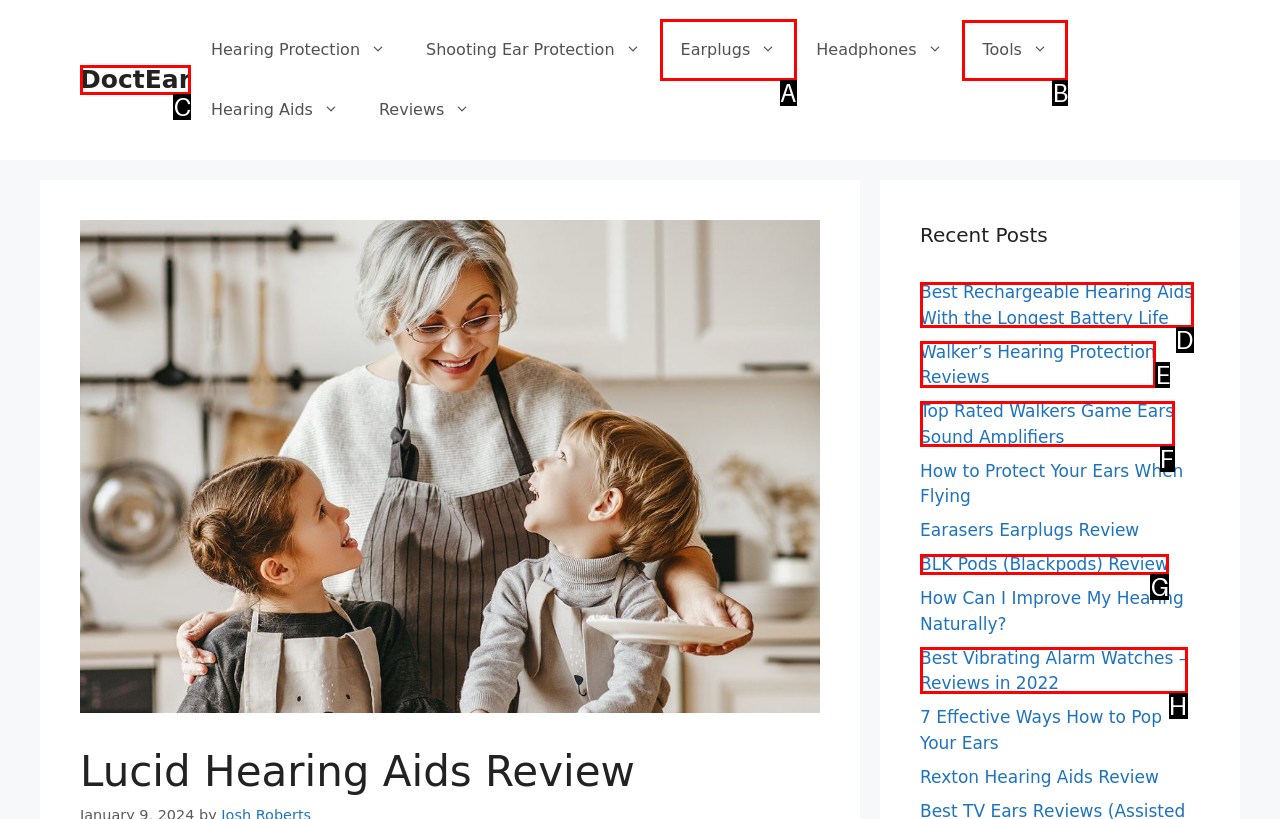Determine the letter of the element you should click to carry out the task: Explore the 'Earplugs' section
Answer with the letter from the given choices.

A